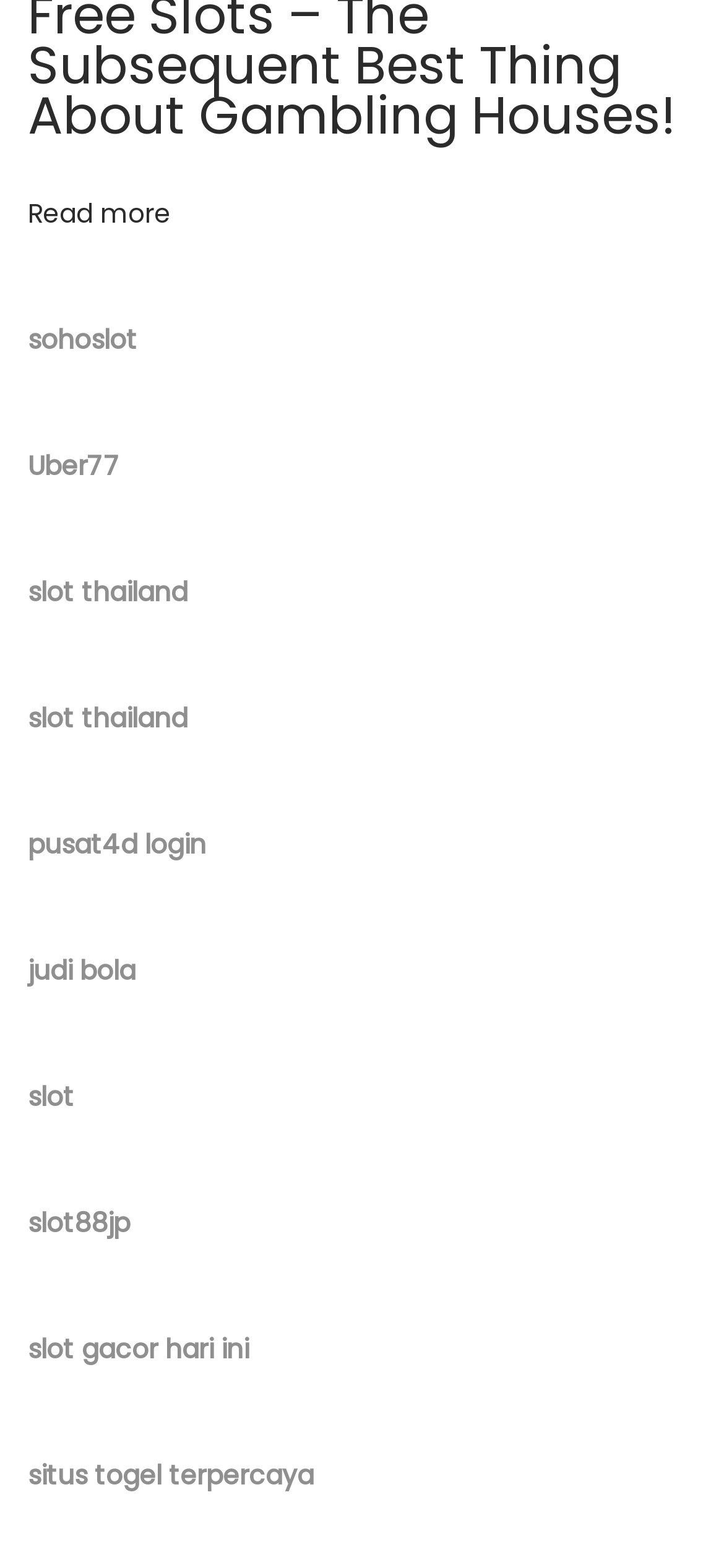Identify the bounding box coordinates of the clickable region necessary to fulfill the following instruction: "Go to the Uber77 website". The bounding box coordinates should be four float numbers between 0 and 1, i.e., [left, top, right, bottom].

[0.038, 0.285, 0.167, 0.309]